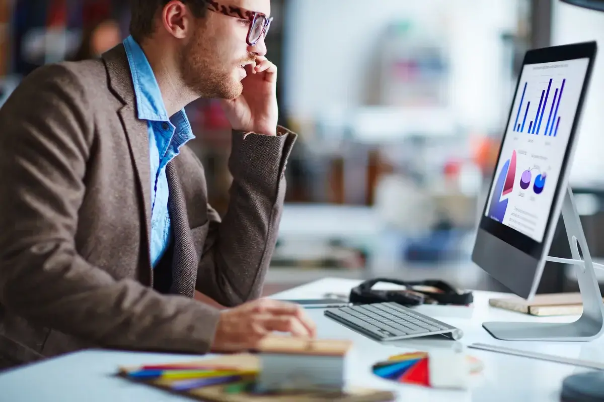Offer a detailed explanation of the image.

A focused young professional, dressed in a brown blazer over a blue shirt, sits at a modern desk while engaged in a conversation on the phone. He appears deep in thought as he analyzes data displayed on a sleek computer monitor. The screen showcases various colorful graphs, providing insight into advertising and marketing communication strategies. Surrounding the desk are vibrant pieces of colored paper and stationery, suggesting a creative atmosphere. This scene reflects the dynamic environment of marketing, emphasizing the importance of data analysis in shaping effective advertising strategies.